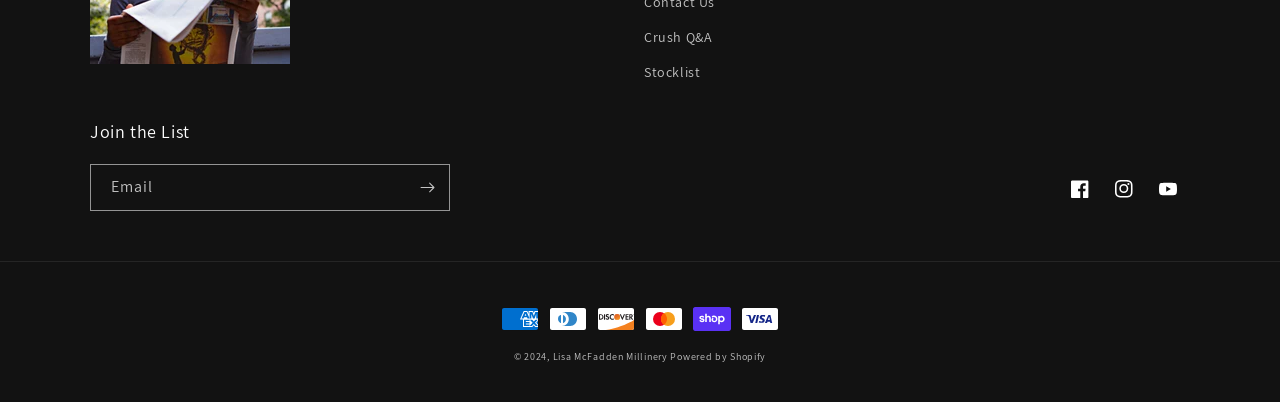Using the information shown in the image, answer the question with as much detail as possible: What platform is the website built on?

The link 'Powered by Shopify' is located at the bottom of the page, which indicates that the website is built on the Shopify platform.